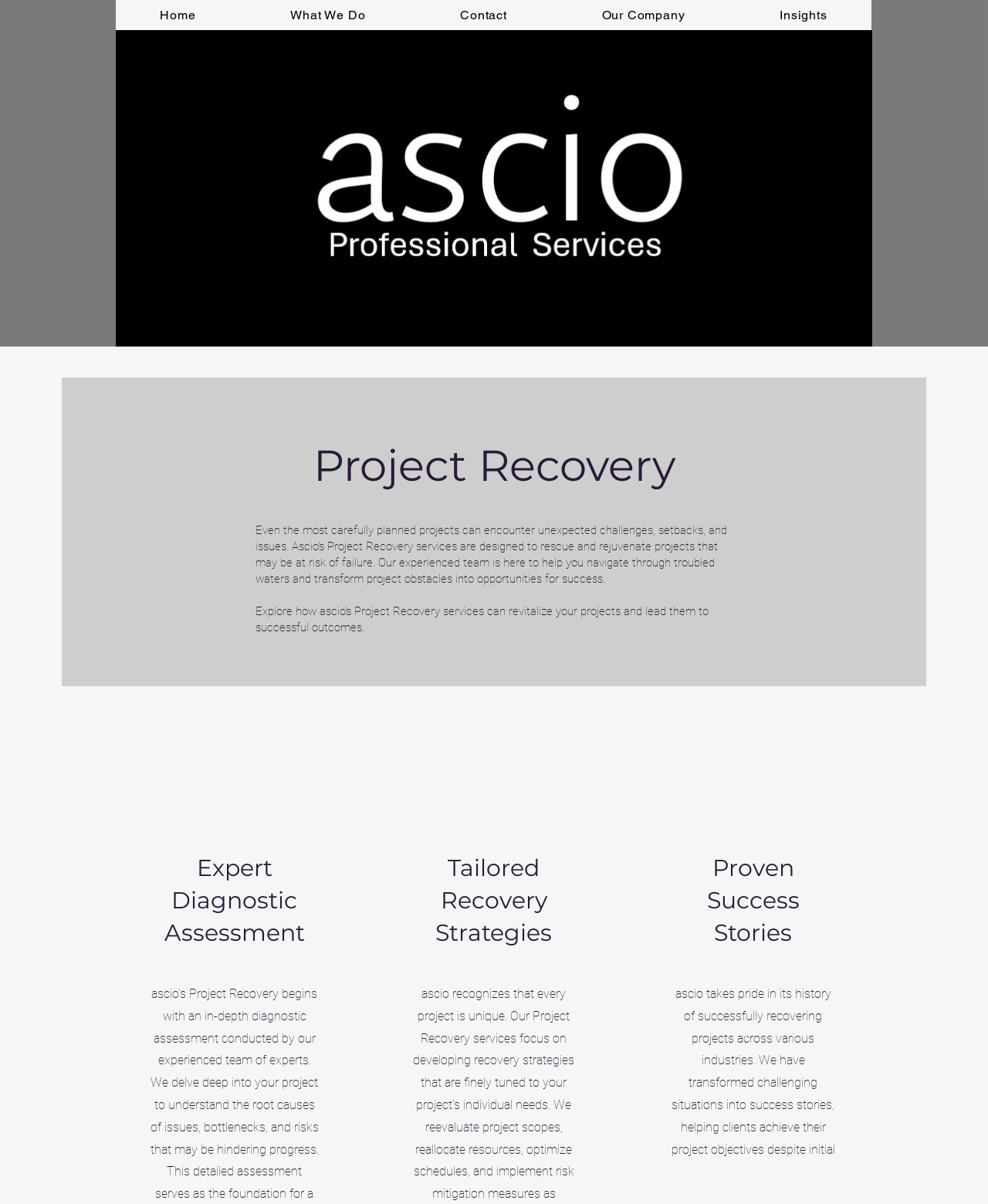Please find the bounding box for the UI component described as follows: "Über Yamaha".

None